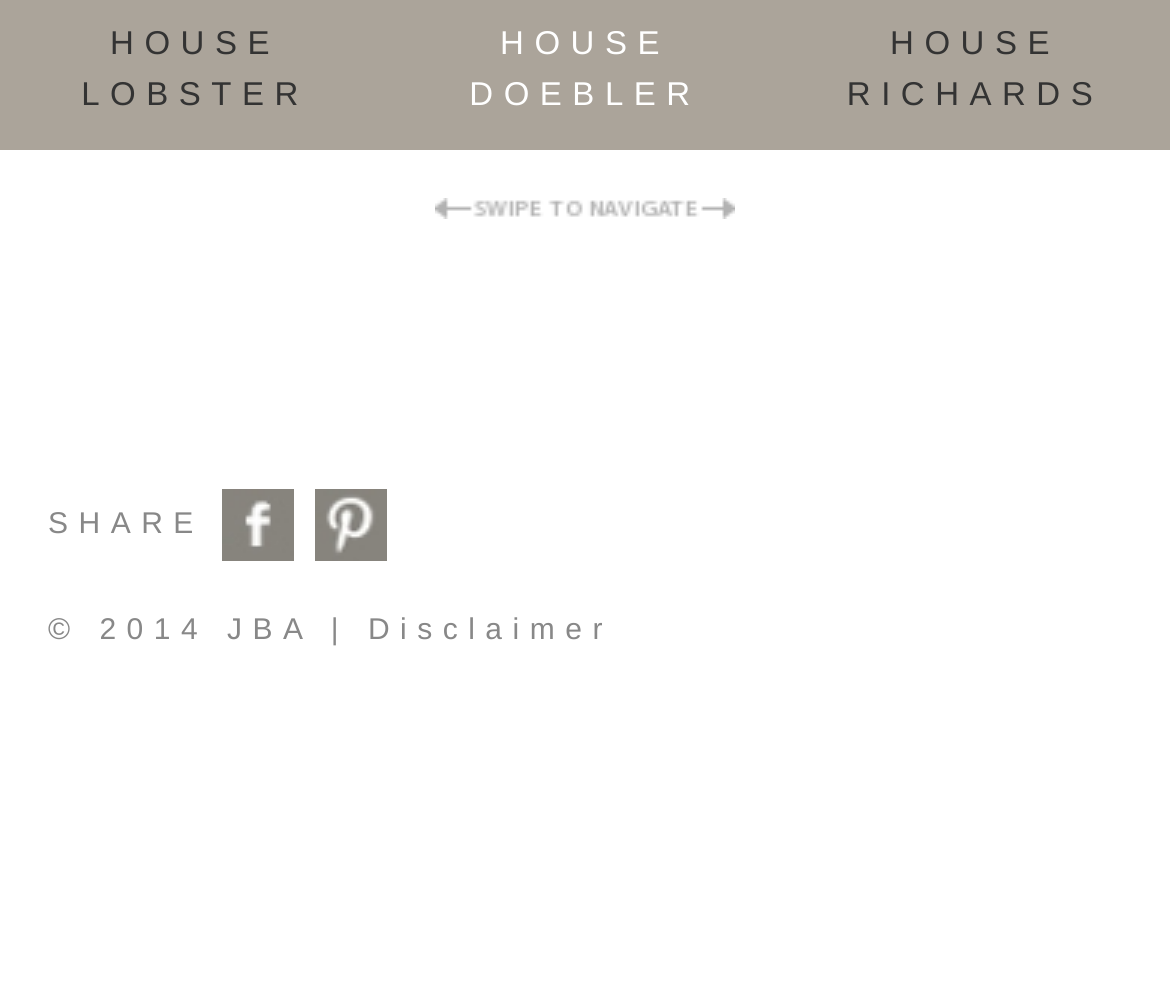Using the given description, provide the bounding box coordinates formatted as (top-left x, top-left y, bottom-right x, bottom-right y), with all values being floating point numbers between 0 and 1. Description: Disclaimer

[0.314, 0.616, 0.524, 0.649]